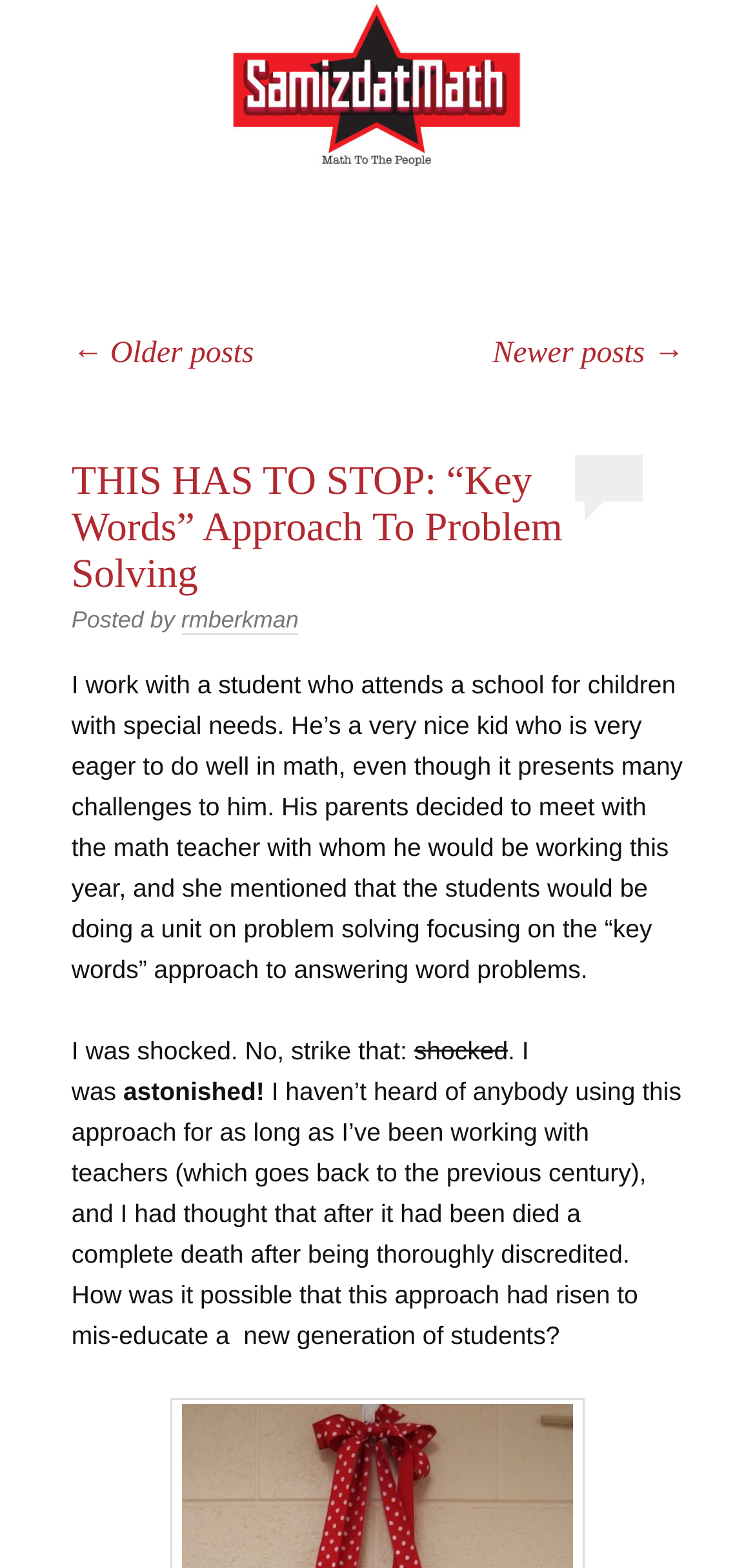What is the title of the latest article?
Please give a detailed and elaborate explanation in response to the question.

The title of the latest article can be found by looking at the heading element with the text 'THIS HAS TO STOP: “Key Words” Approach To Problem Solving'.